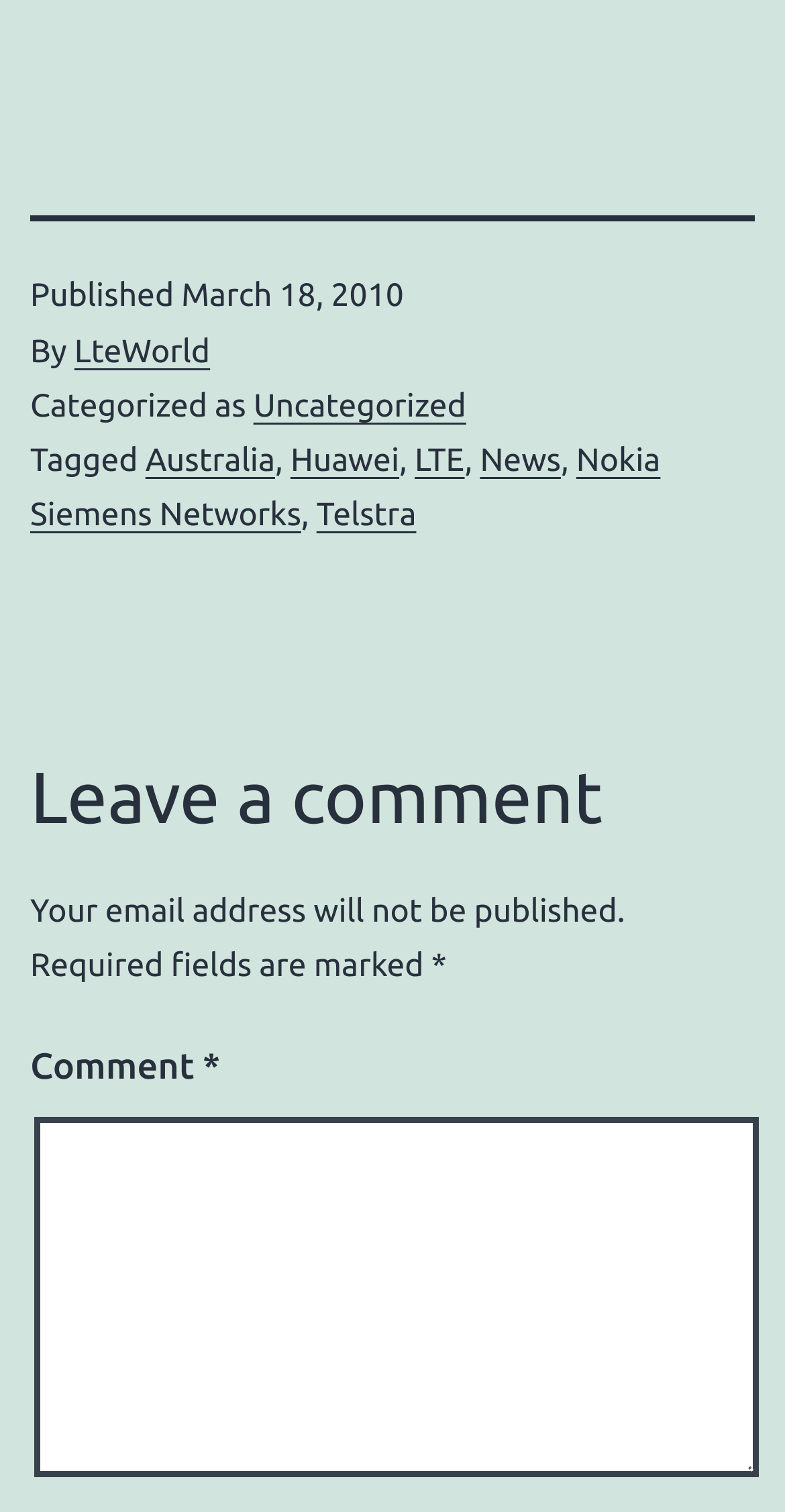Locate the bounding box coordinates of the area to click to fulfill this instruction: "Click on the link to view posts tagged with Telstra". The bounding box should be presented as four float numbers between 0 and 1, in the order [left, top, right, bottom].

[0.403, 0.329, 0.53, 0.353]